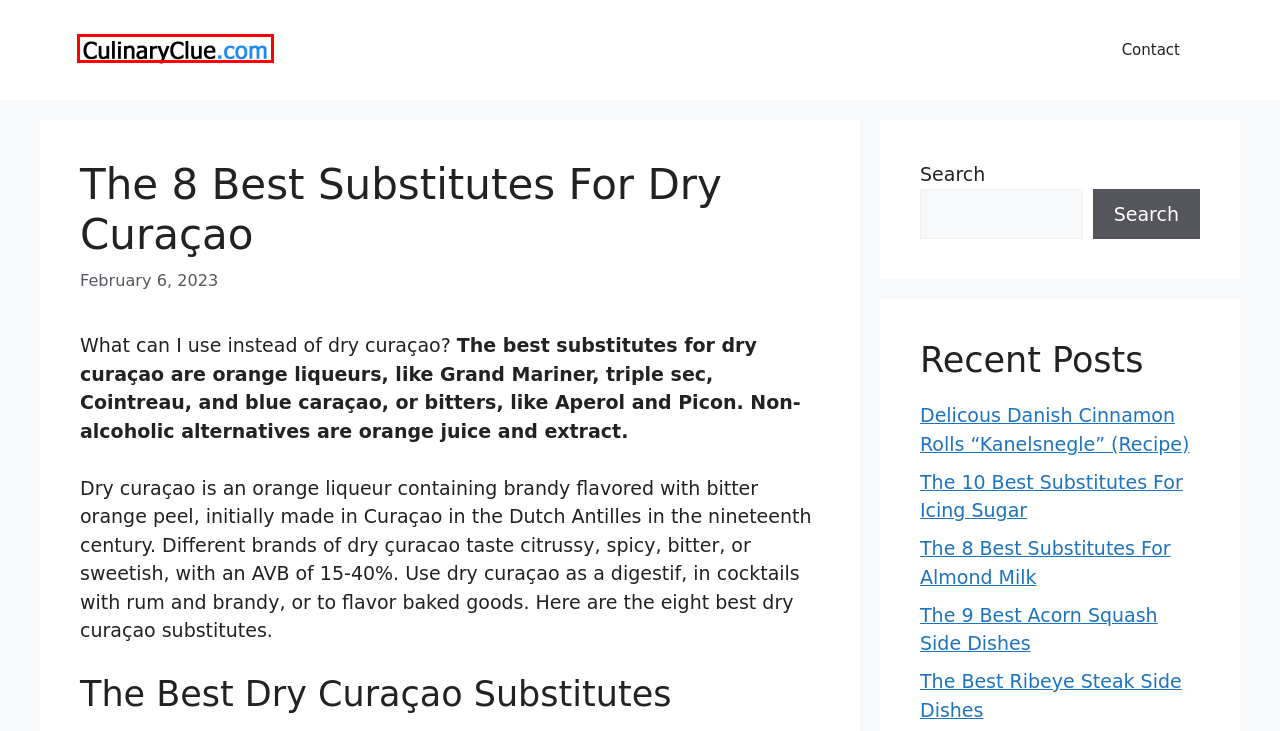Examine the screenshot of a webpage with a red rectangle bounding box. Select the most accurate webpage description that matches the new webpage after clicking the element within the bounding box. Here are the candidates:
A. Contact - CulinaryClue.com
B. The 9 Best Acorn Squash Side Dishes - CulinaryClue.com
C. CulinaryClue.com - Food Knowledge
D. The 8 Best Substitutes For Almond Milk - CulinaryClue.com
E. The Best Ribeye Steak Side Dishes - CulinaryClue.com
F. The 9 Best Substitutes For Cardamaro - CulinaryClue.com
G. Delicous Danish Cinnamon Rolls "Kanelsnegle" (Recipe) - CulinaryClue.com
H. The 10 Best Substitutes For Icing Sugar - CulinaryClue.com

C